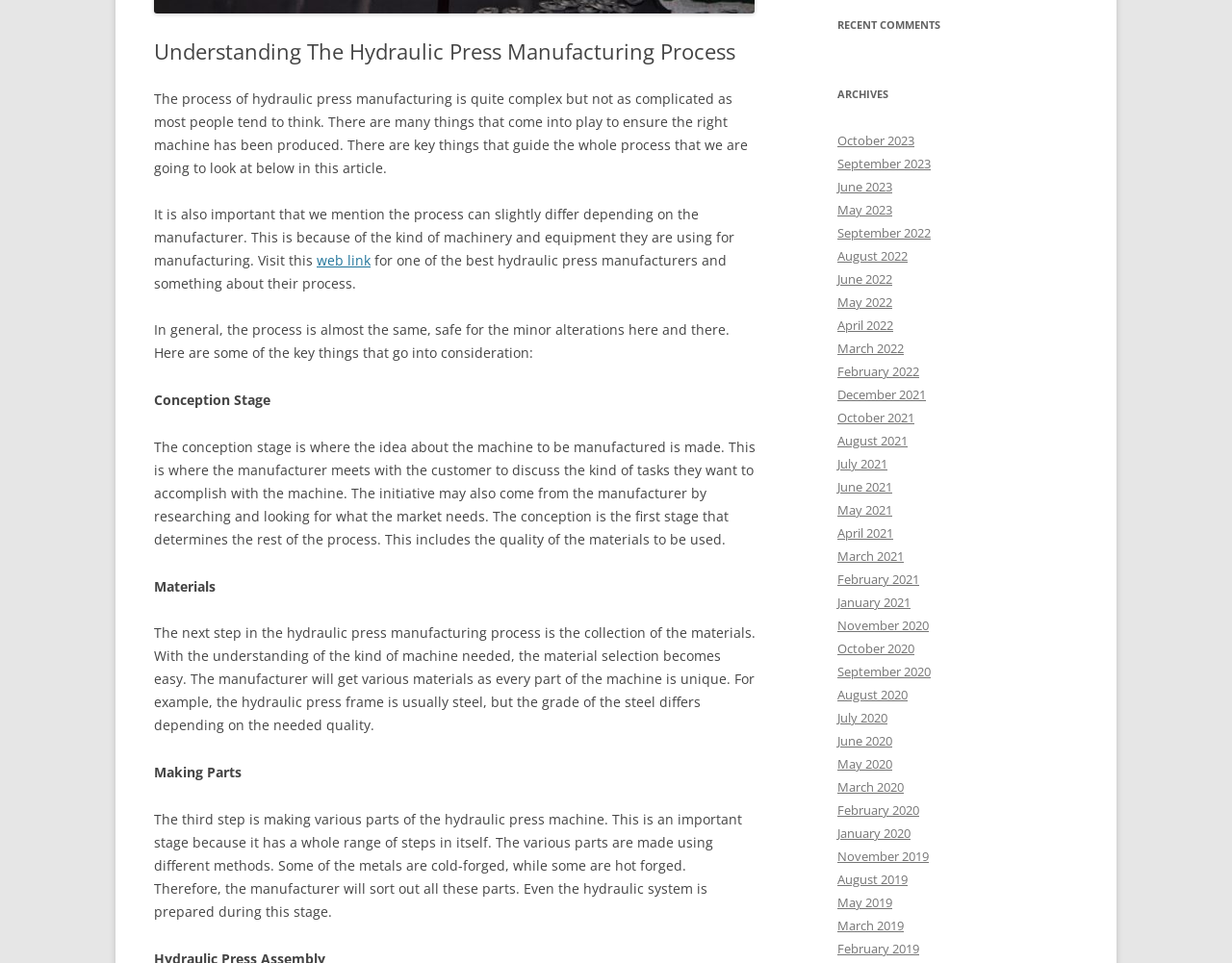Given the element description, predict the bounding box coordinates in the format (top-left x, top-left y, bottom-right x, bottom-right y), using floating point numbers between 0 and 1: Download your OFFLOAD STRESS infographic!

None